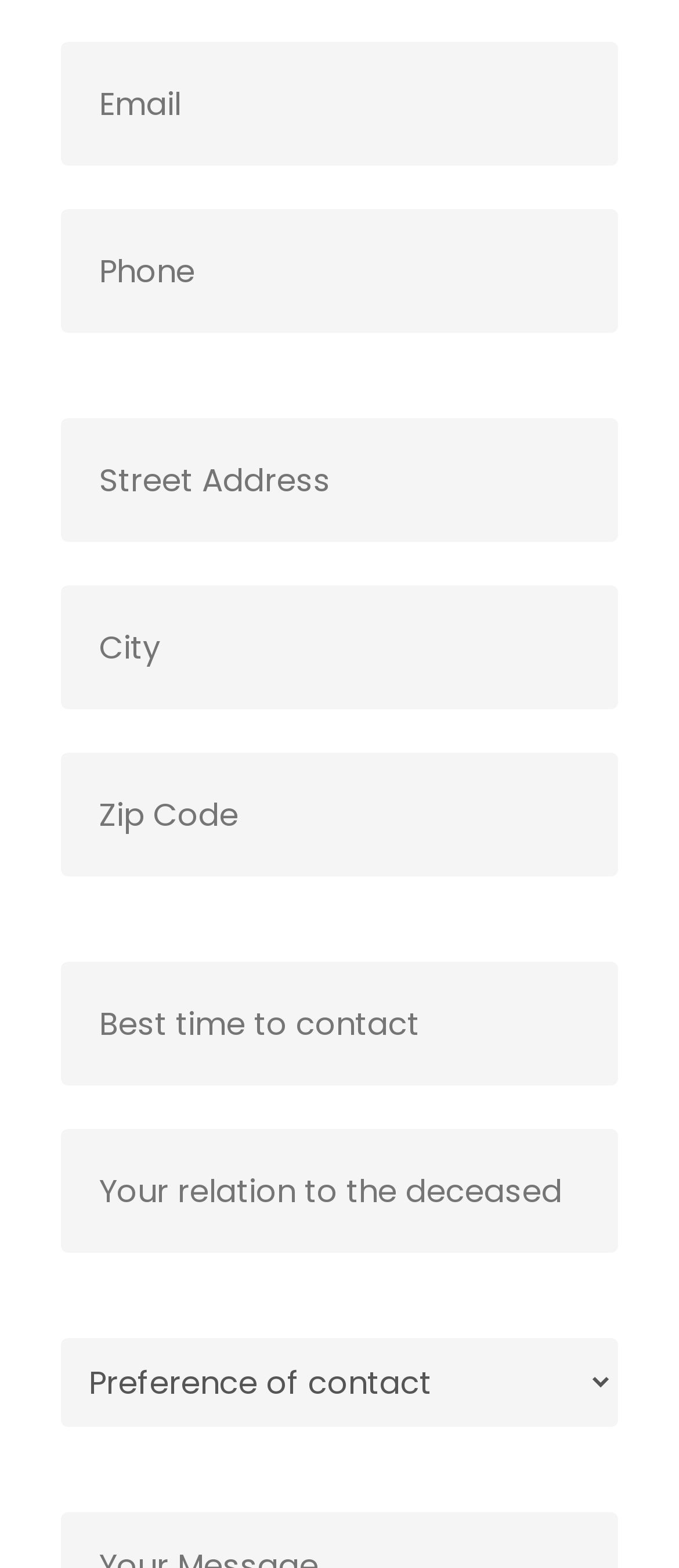What is the last field that is not required?
Using the information from the image, give a concise answer in one word or a short phrase.

Your relation to the deceased